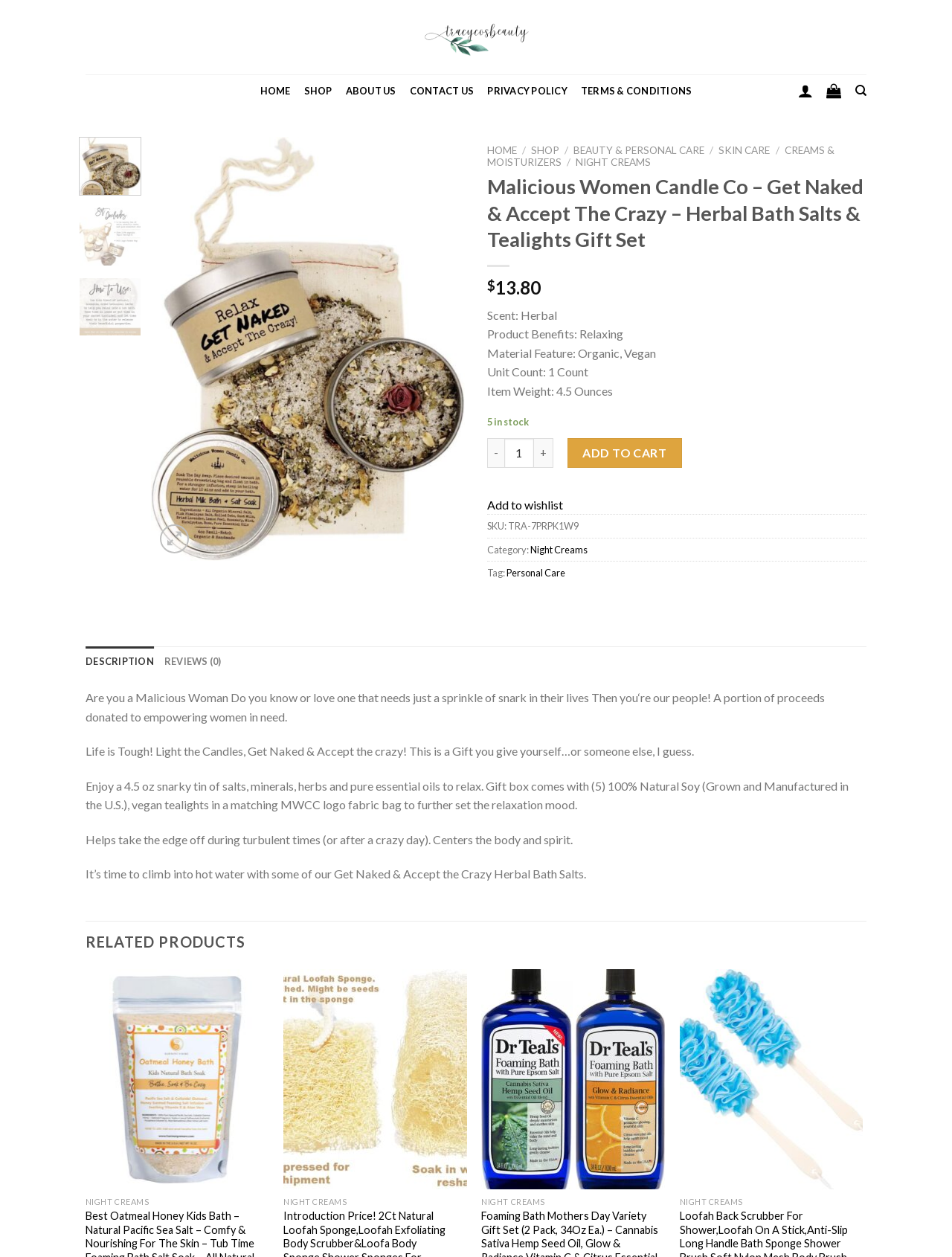Please determine the bounding box coordinates of the area that needs to be clicked to complete this task: 'Add to wishlist'. The coordinates must be four float numbers between 0 and 1, formatted as [left, top, right, bottom].

[0.439, 0.144, 0.477, 0.166]